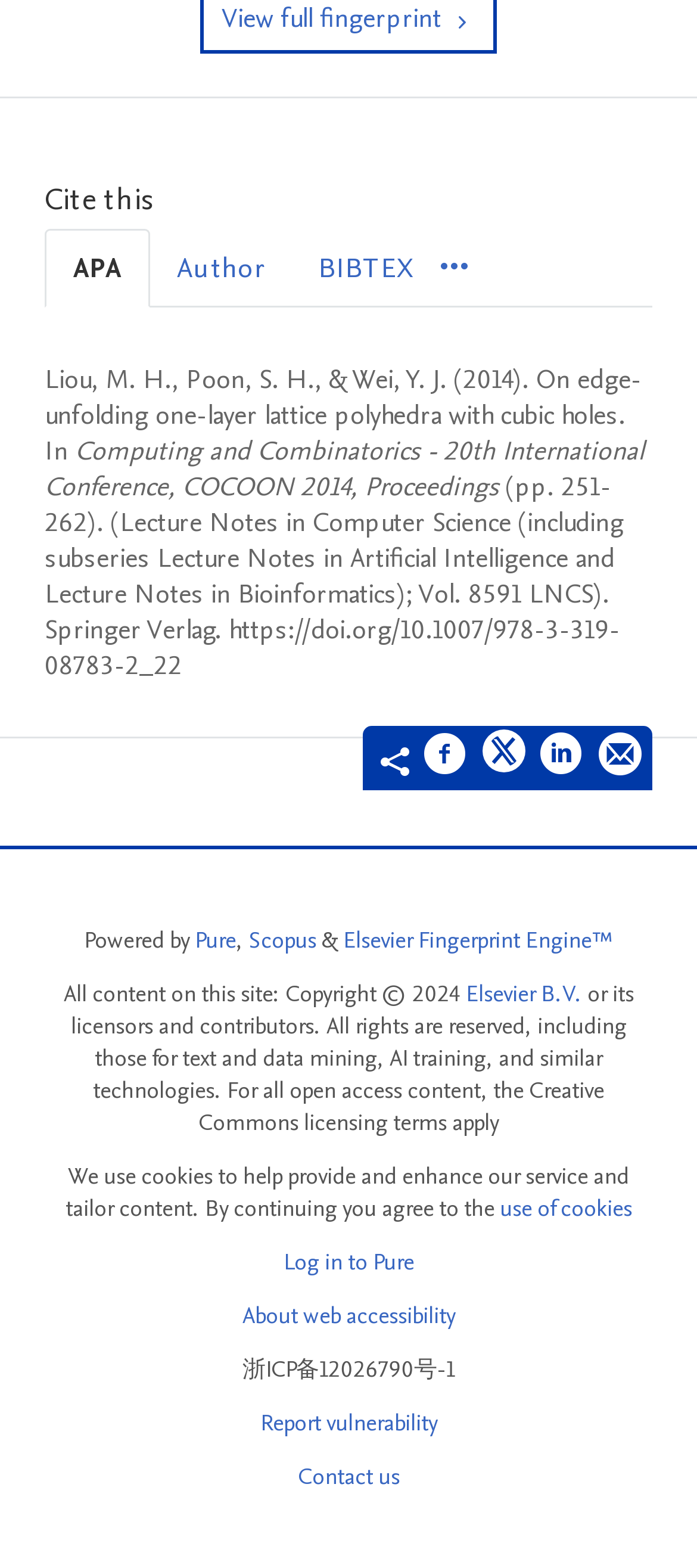Who are the authors of the cited paper?
Please provide a comprehensive answer to the question based on the webpage screenshot.

The authors of the cited paper are Liou, M. H., Poon, S. H., & Wei, Y. J. as indicated by the StaticText element with the text content 'Liou, M. H., Poon, S. H., & Wei, Y. J.'.